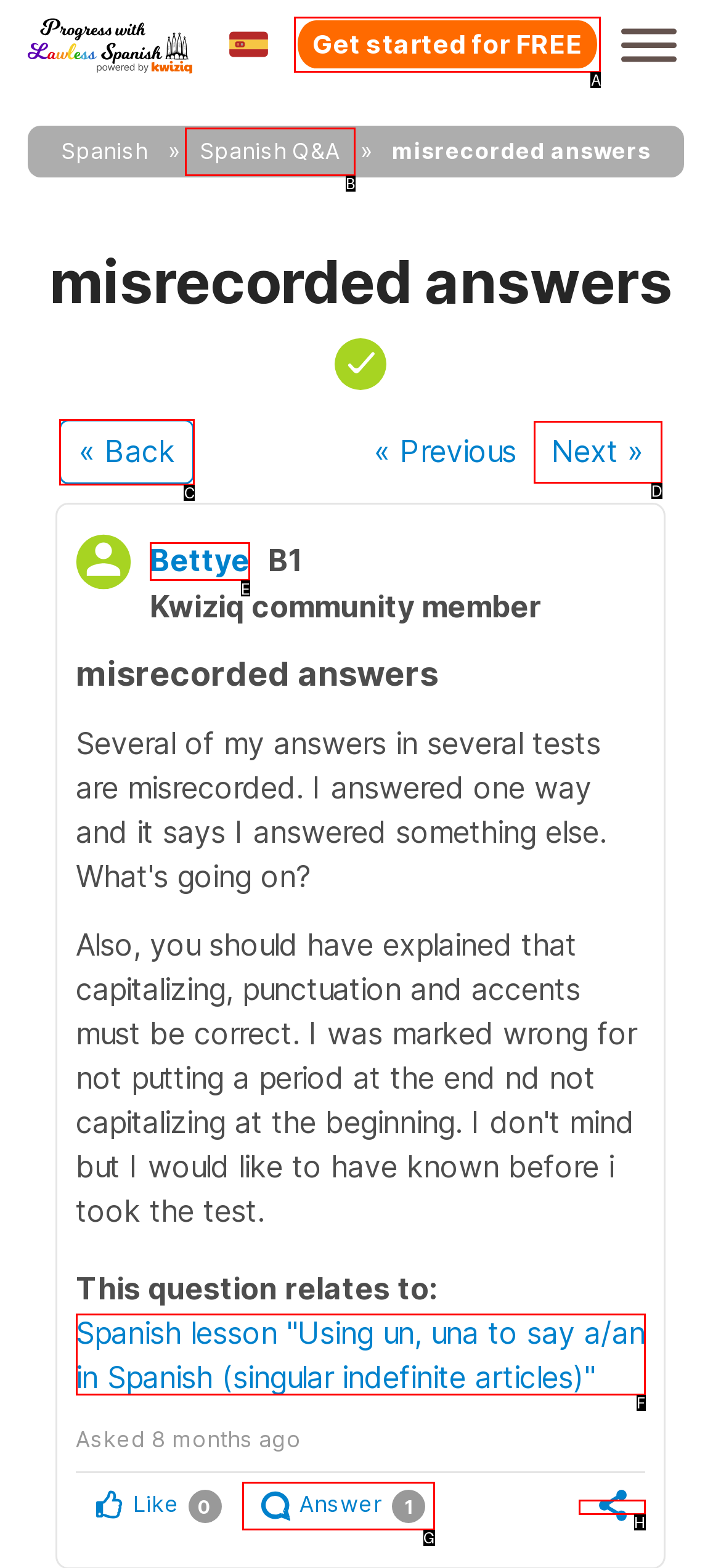Select the letter of the UI element you need to click to complete this task: Click on the 'Get started for FREE' link.

A